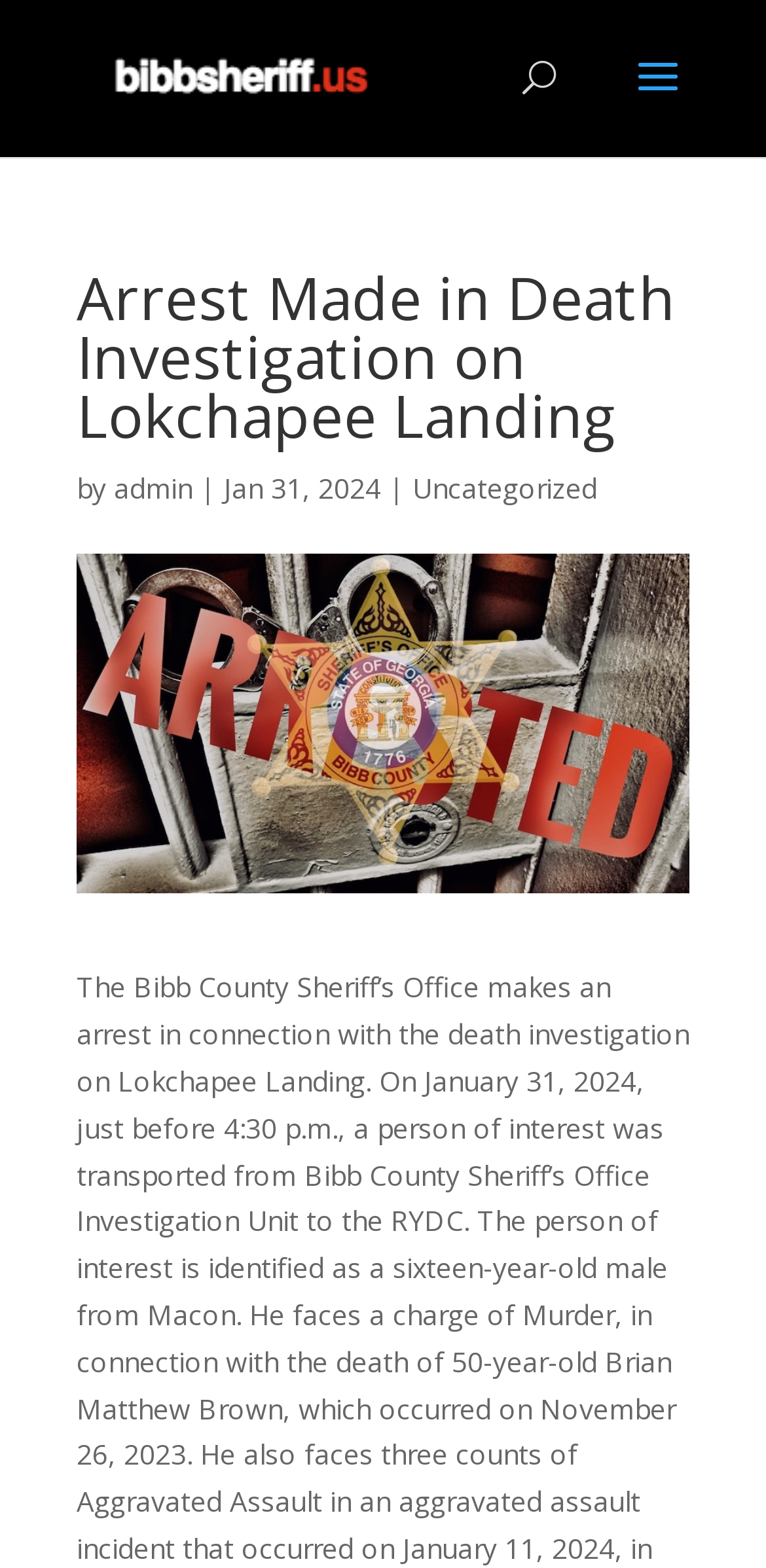Provide a short answer to the following question with just one word or phrase: What is the website's domain name?

bibbsheriff.us